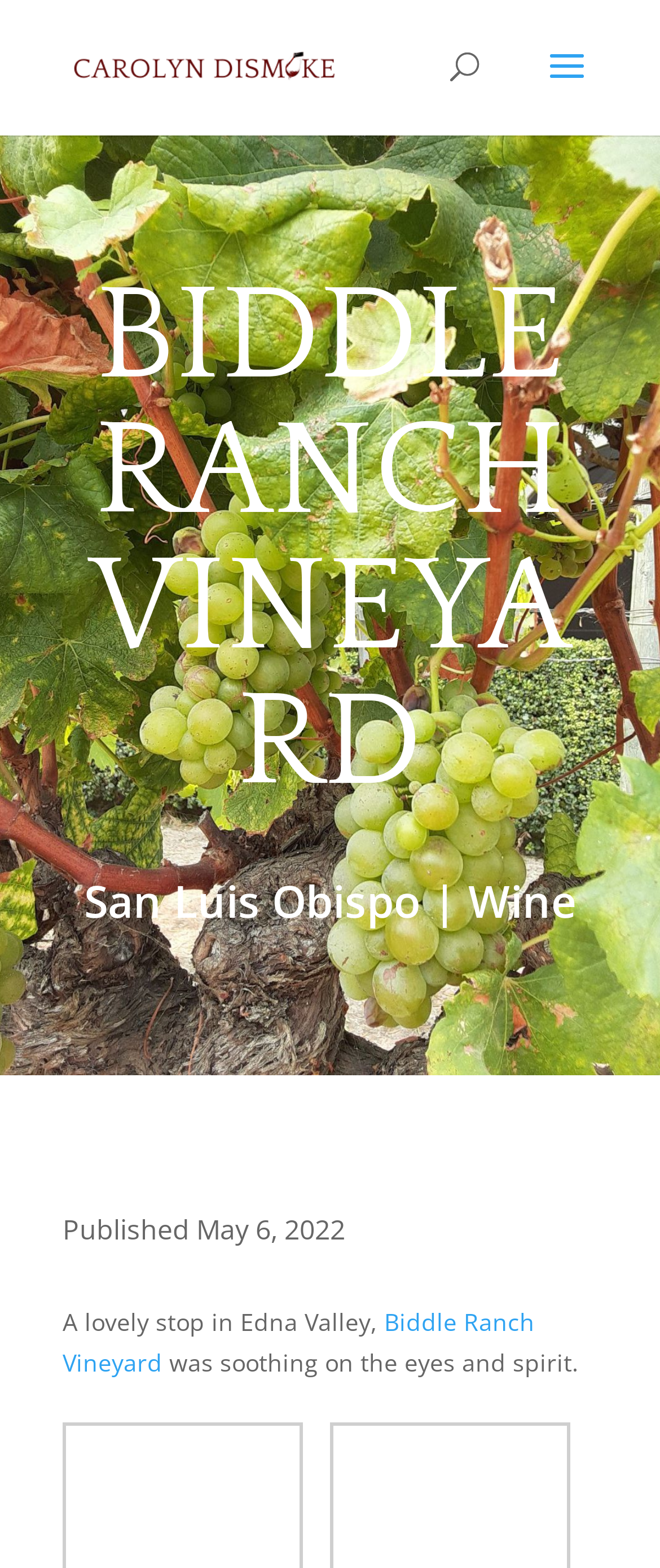Respond to the question below with a single word or phrase: What is the author of the article?

Carolyn Dismuke